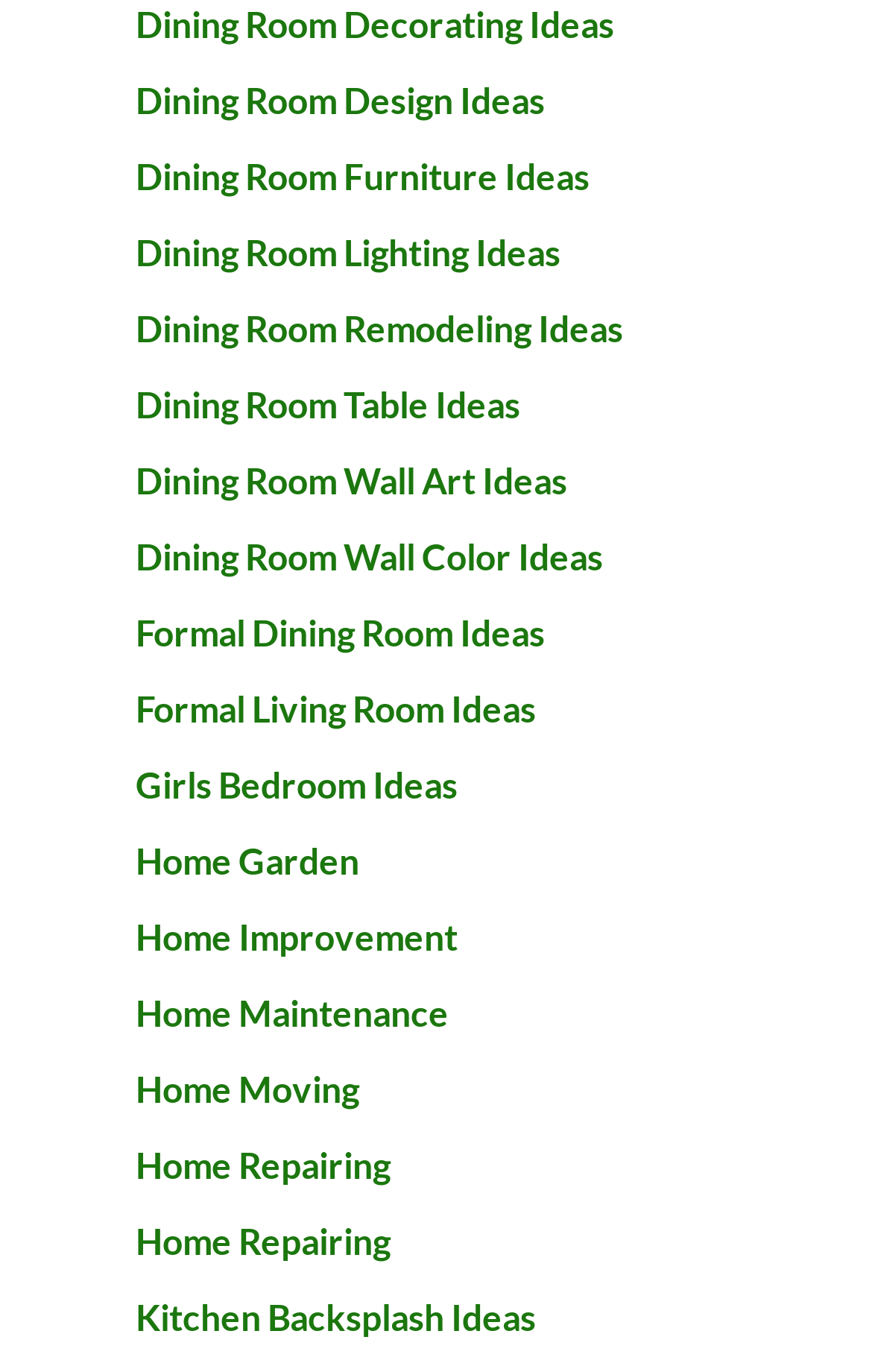Respond with a single word or phrase:
How many links are there in total?

20